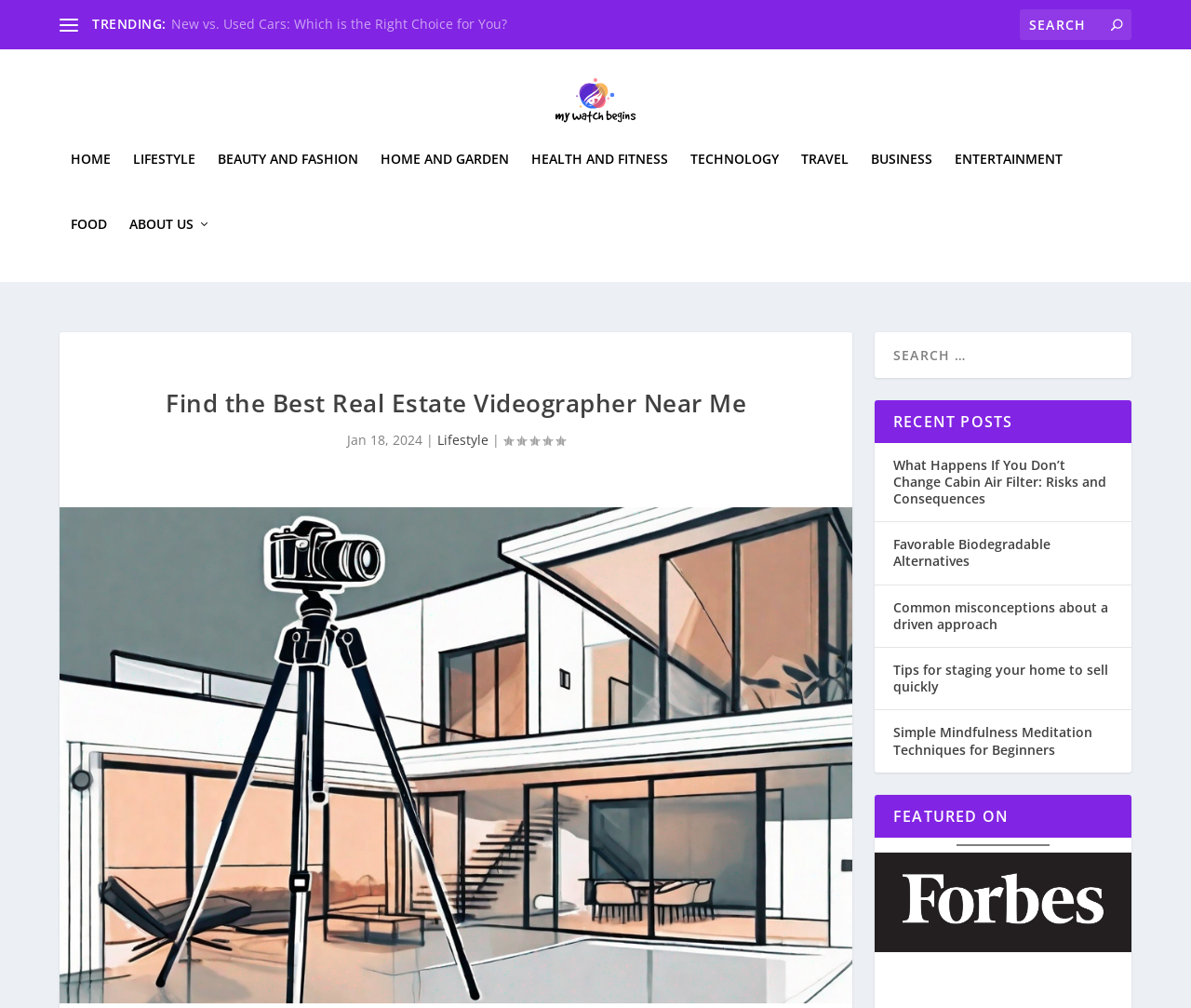What type of posts are listed under 'RECENT POSTS'?
Answer the question with a thorough and detailed explanation.

By examining the links listed under the 'RECENT POSTS' heading, it appears that the posts are related to lifestyle and home topics, such as staging a home to sell quickly and biodegradable alternatives.